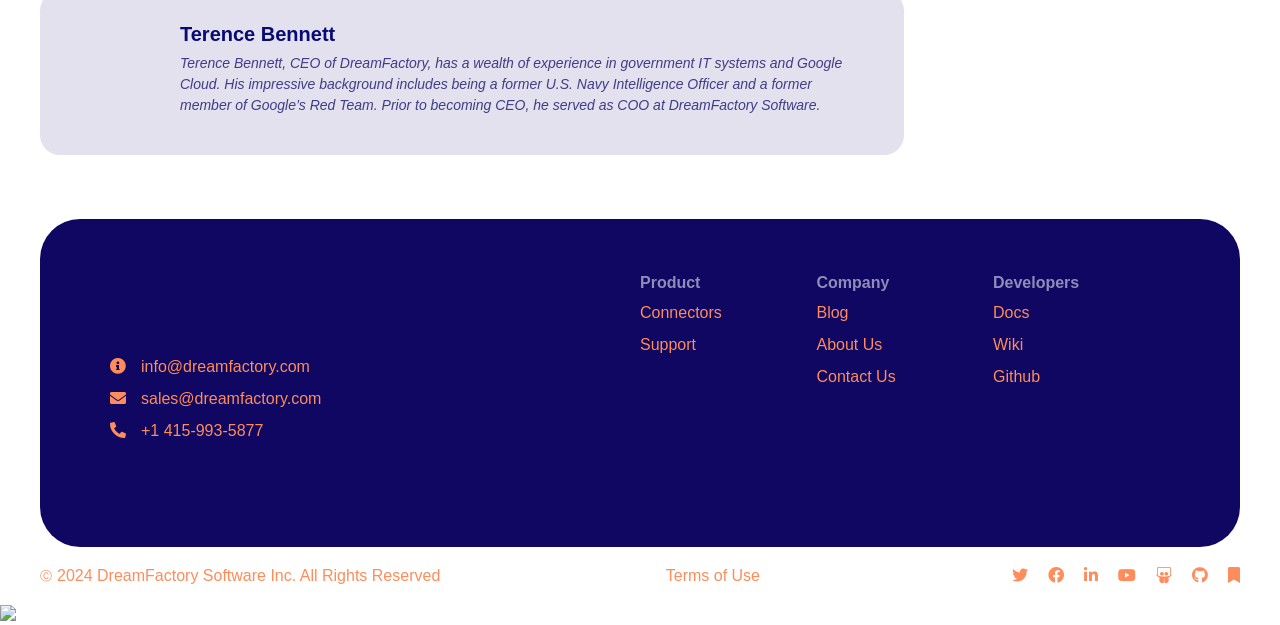Give a one-word or one-phrase response to the question: 
What is the phone number listed on the webpage?

+1 415-993-5877